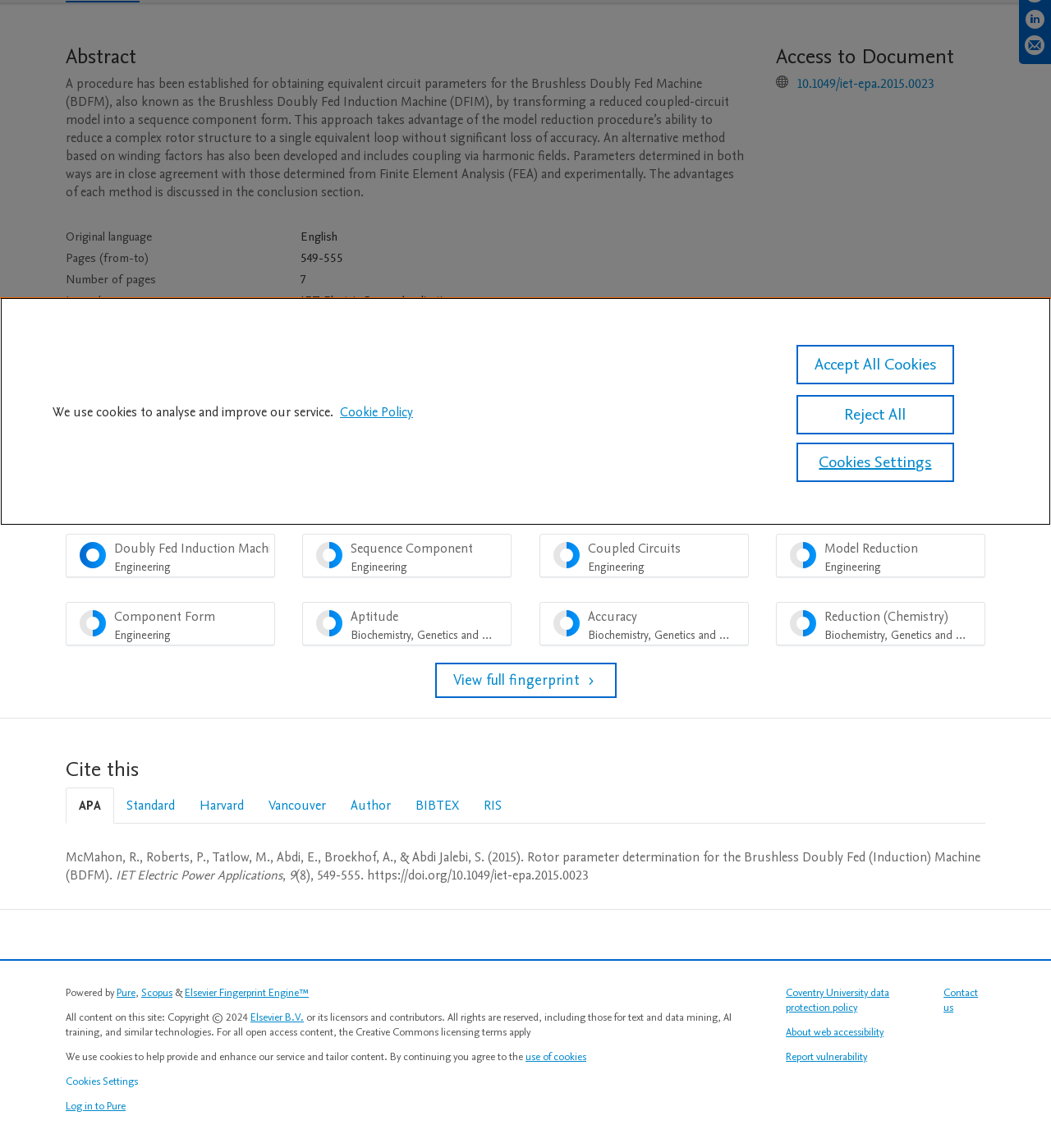From the webpage screenshot, predict the bounding box coordinates (top-left x, top-left y, bottom-right x, bottom-right y) for the UI element described here: APA

[0.062, 0.686, 0.109, 0.717]